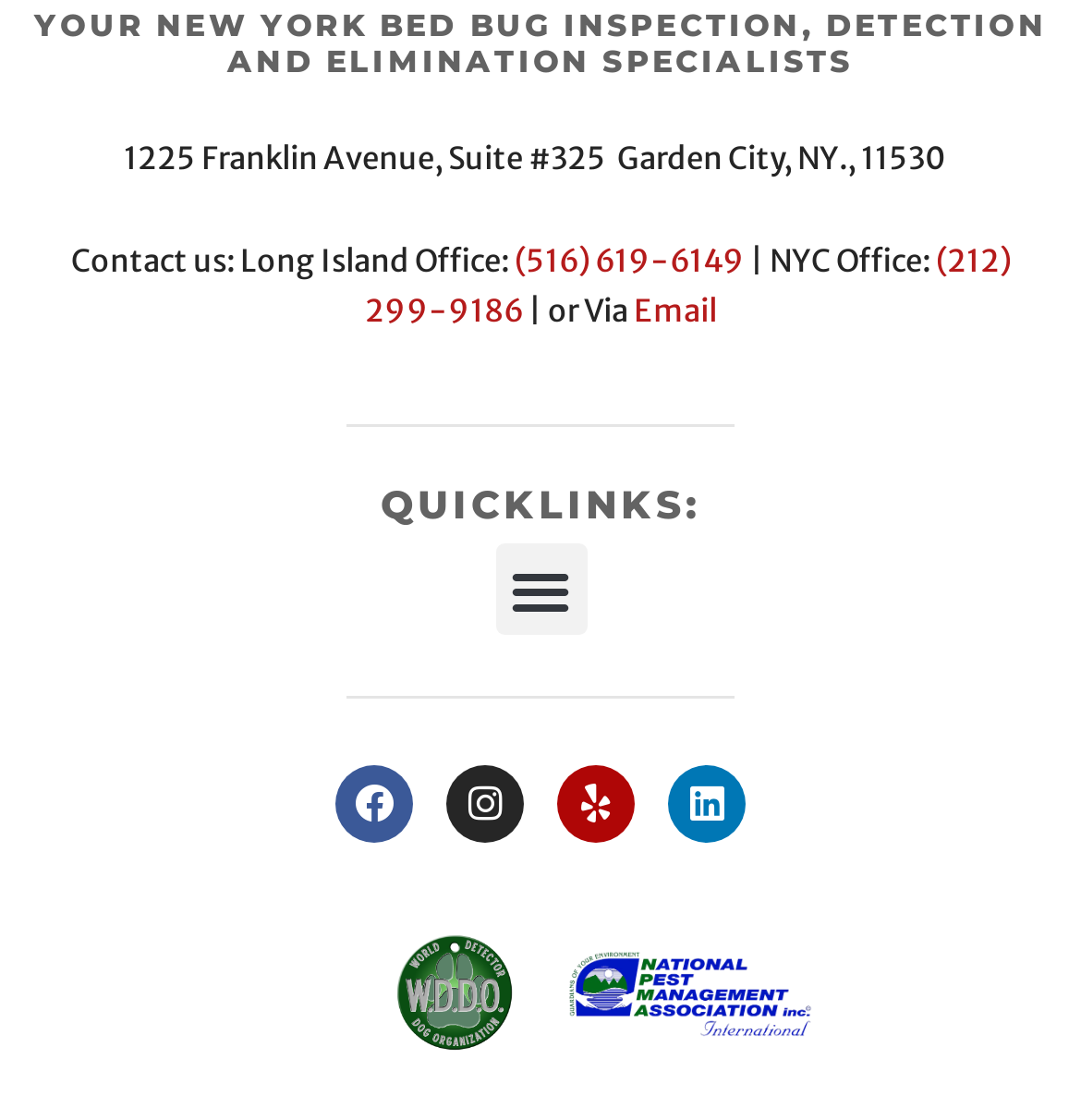How can I contact the company via email?
Look at the image and answer the question using a single word or phrase.

Via Email link